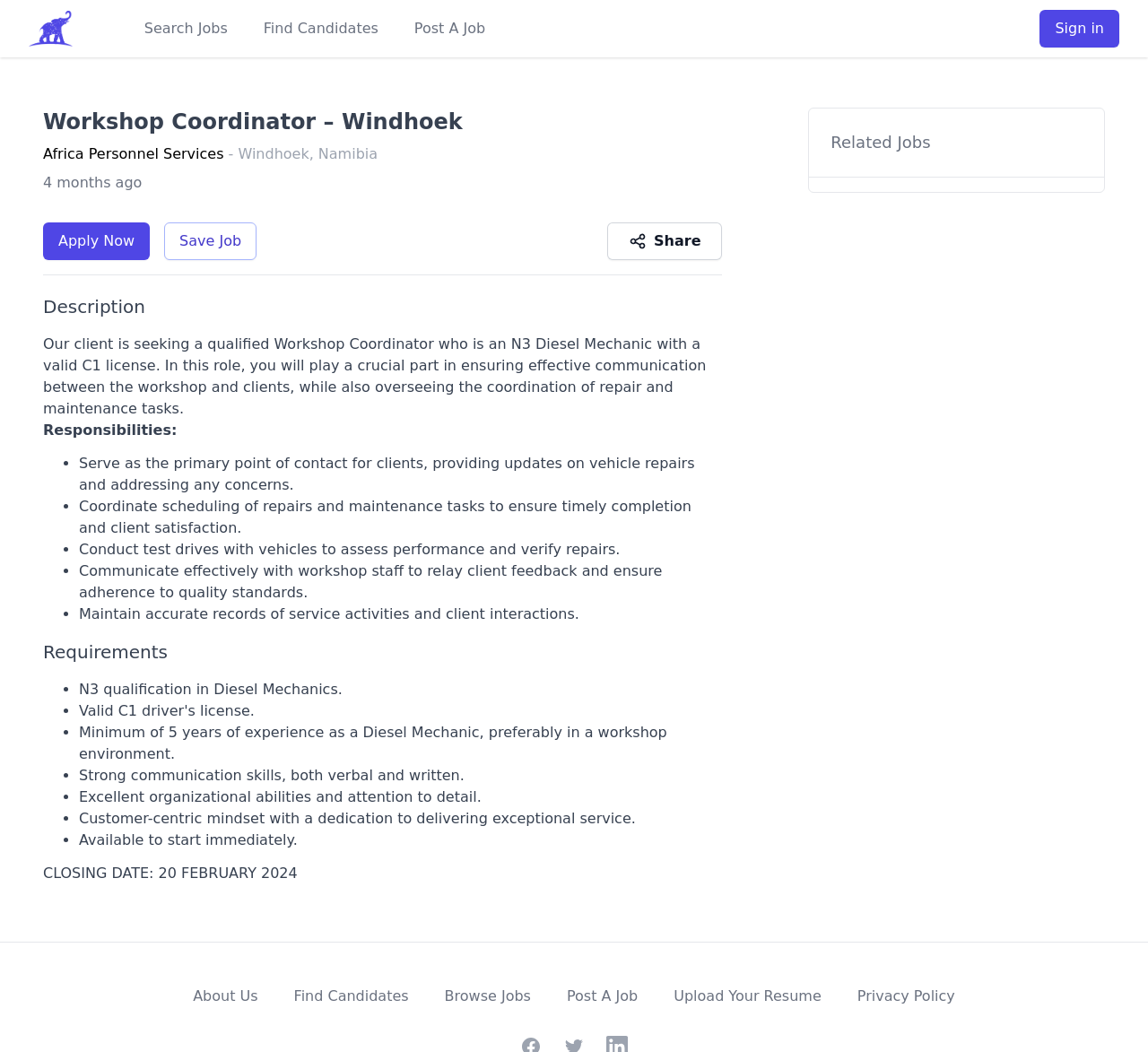Pinpoint the bounding box coordinates of the element to be clicked to execute the instruction: "Click the 'Apply Now' button".

[0.038, 0.211, 0.131, 0.247]